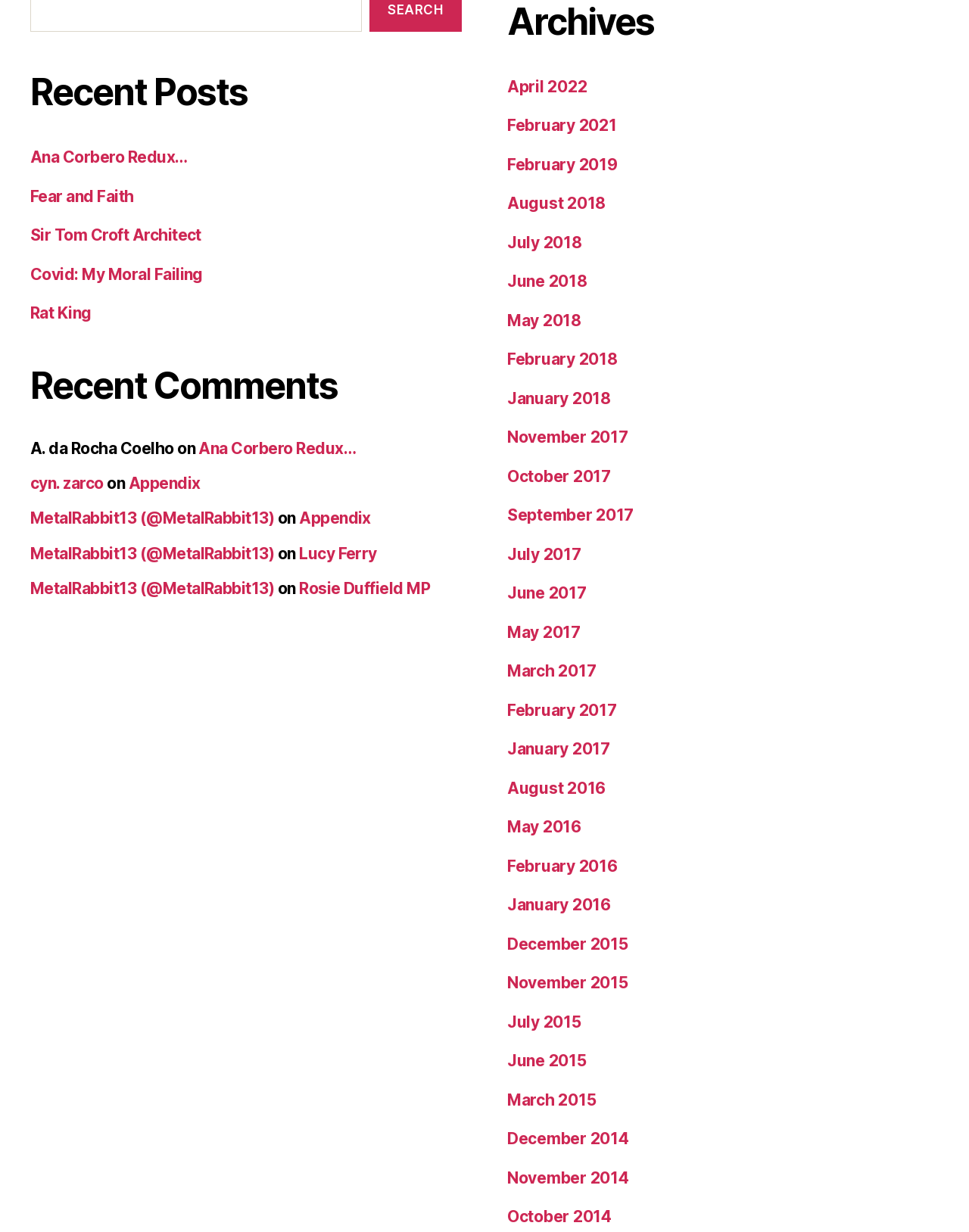From the webpage screenshot, predict the bounding box coordinates (top-left x, top-left y, bottom-right x, bottom-right y) for the UI element described here: About Us

None